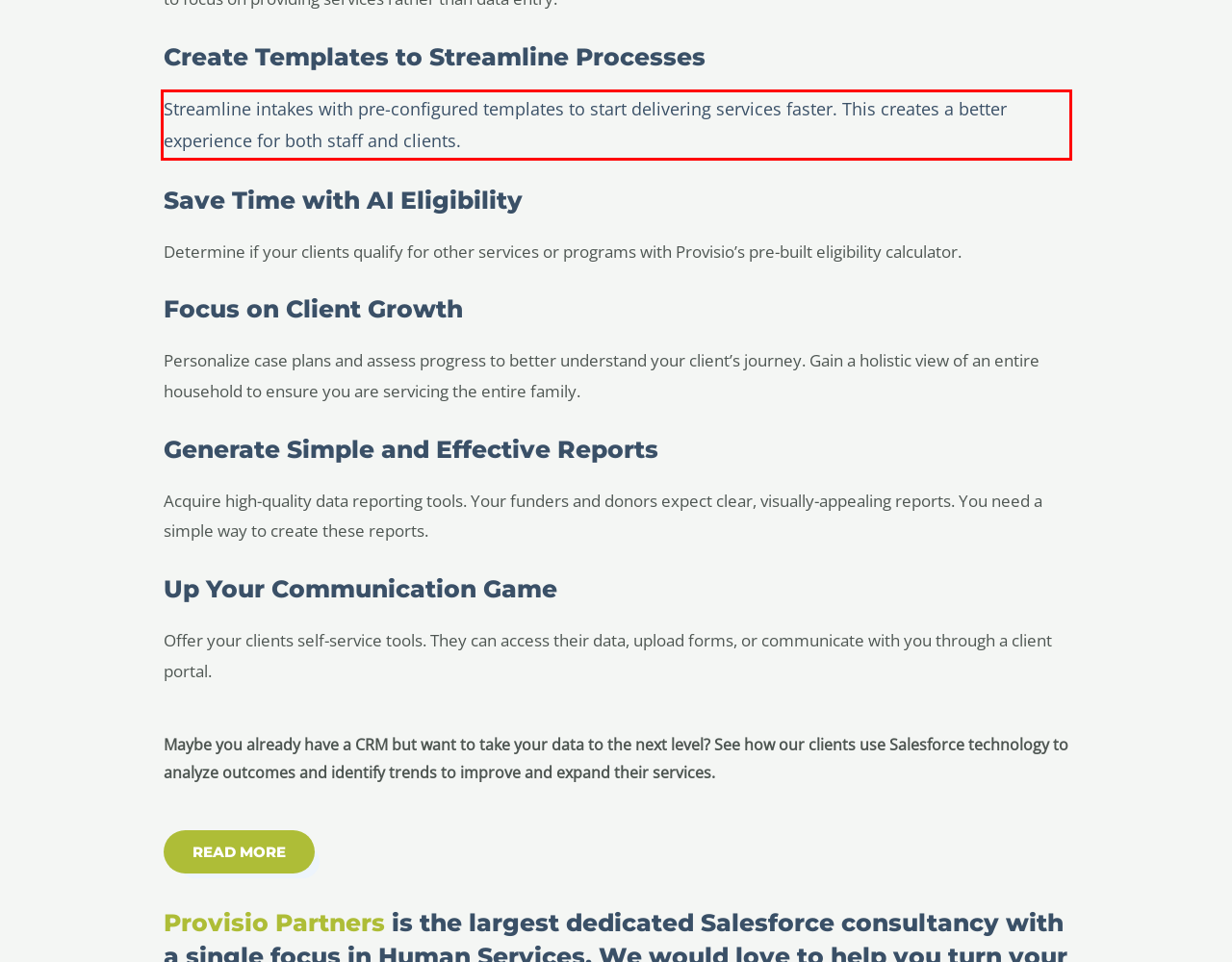Please look at the webpage screenshot and extract the text enclosed by the red bounding box.

Streamline intakes with pre-configured templates to start delivering services faster. This creates a better experience for both staff and clients.